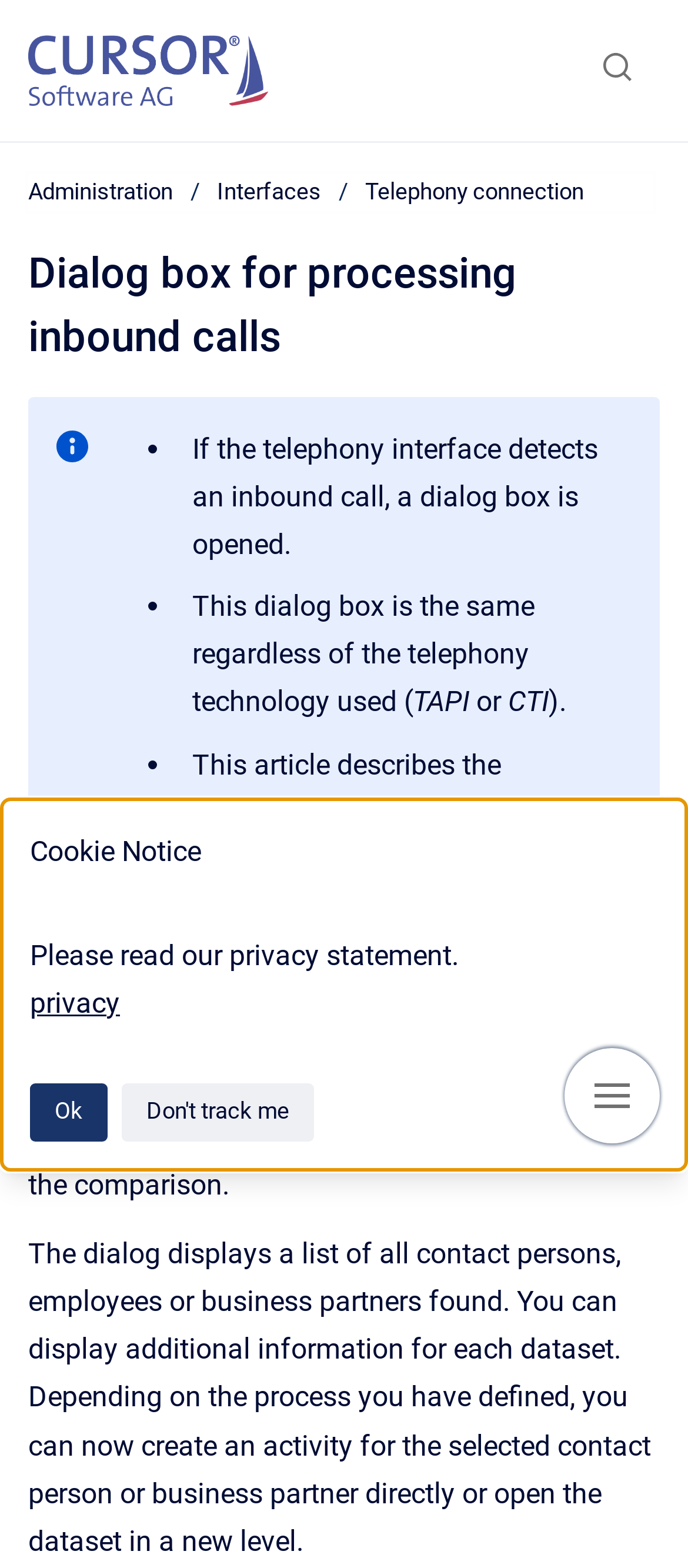Identify the bounding box coordinates of the section that should be clicked to achieve the task described: "Click Ok".

[0.044, 0.691, 0.156, 0.728]